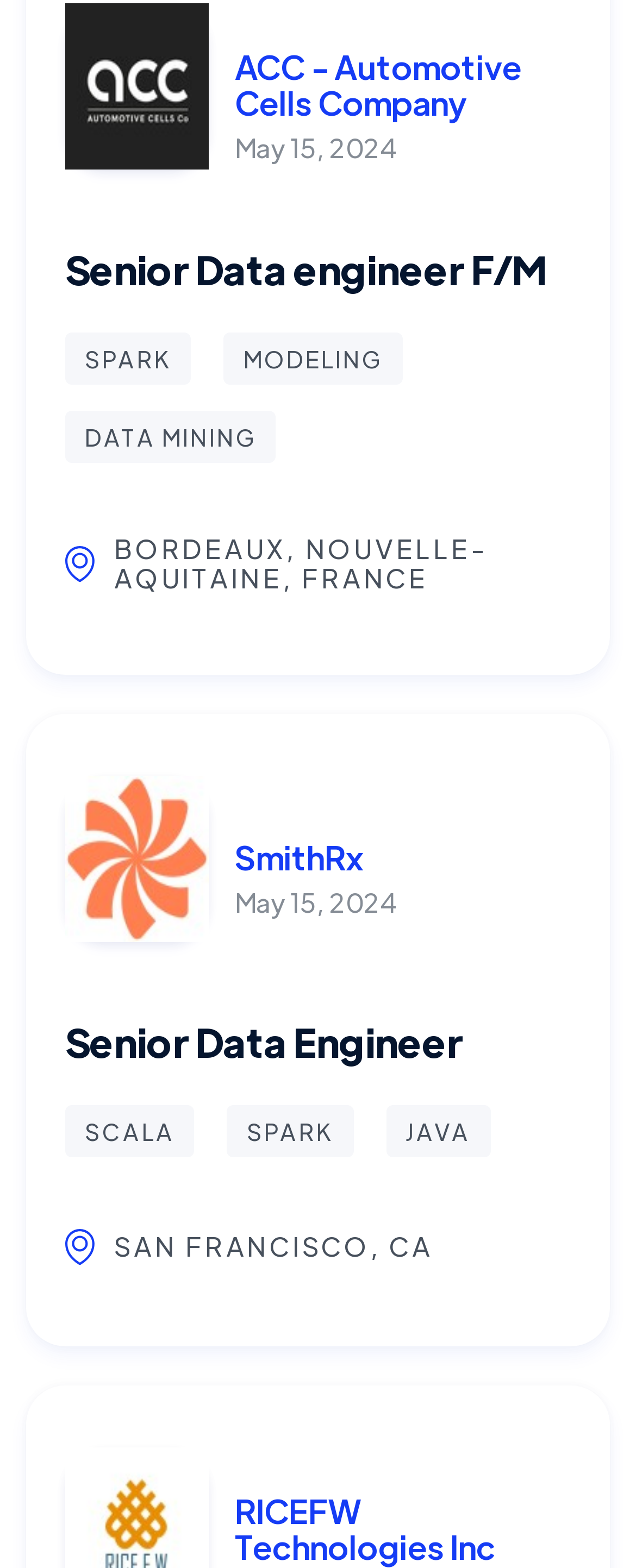Show the bounding box coordinates for the HTML element described as: "SmithRx".

[0.369, 0.535, 0.626, 0.558]